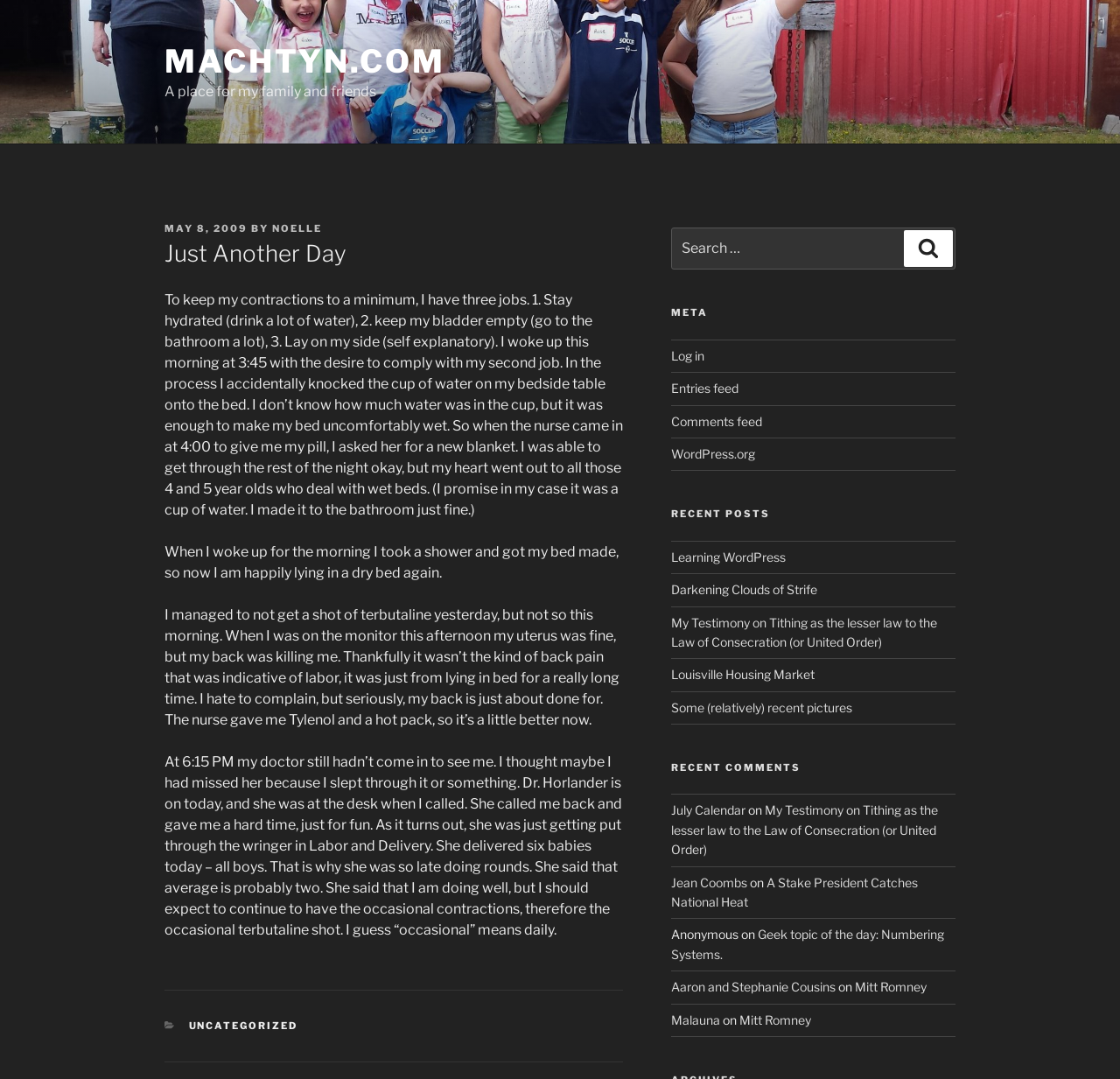Answer the question below with a single word or a brief phrase: 
What is the purpose of the search box?

To search the website